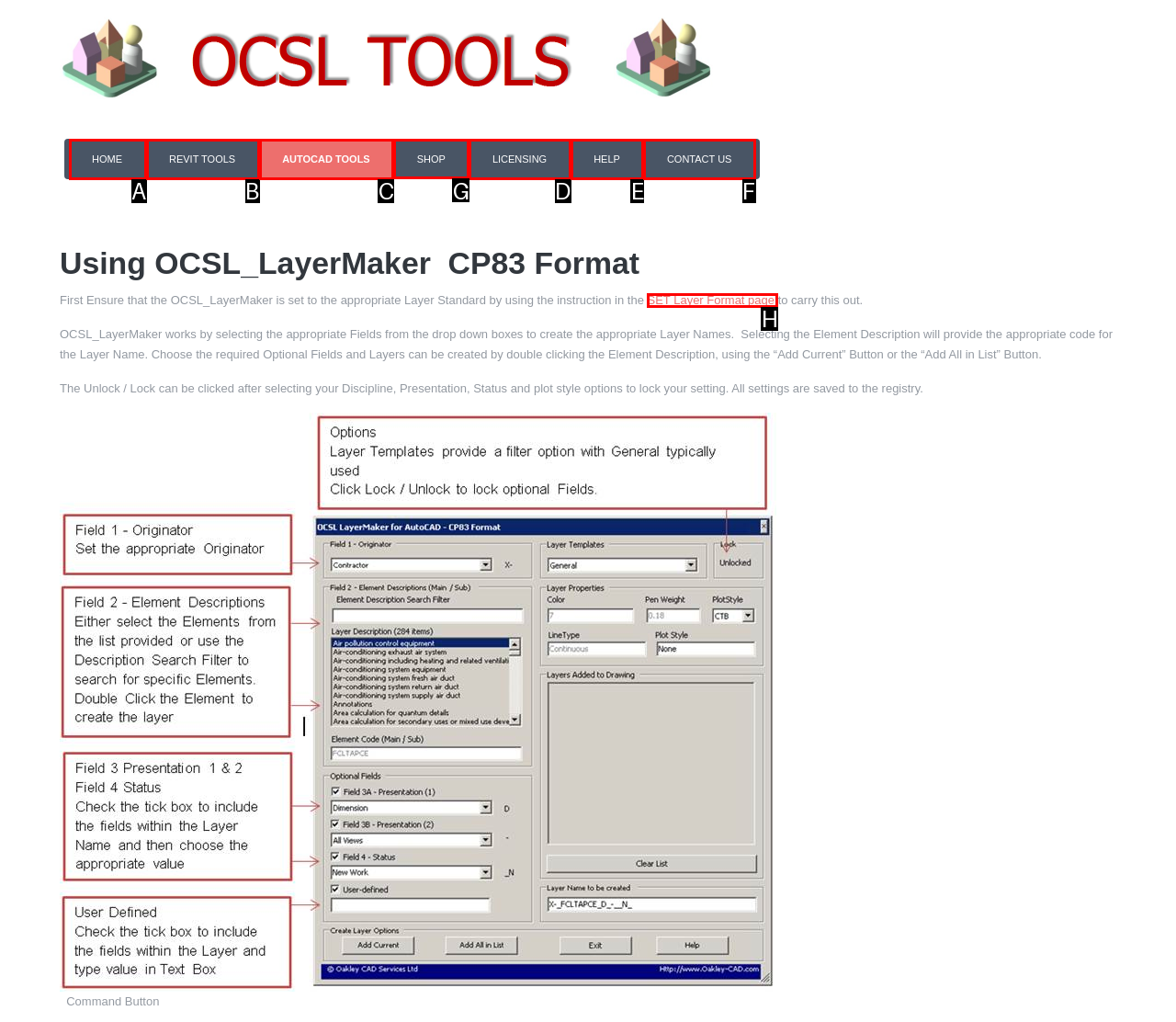Determine which HTML element should be clicked to carry out the following task: visit shop Respond with the letter of the appropriate option.

G